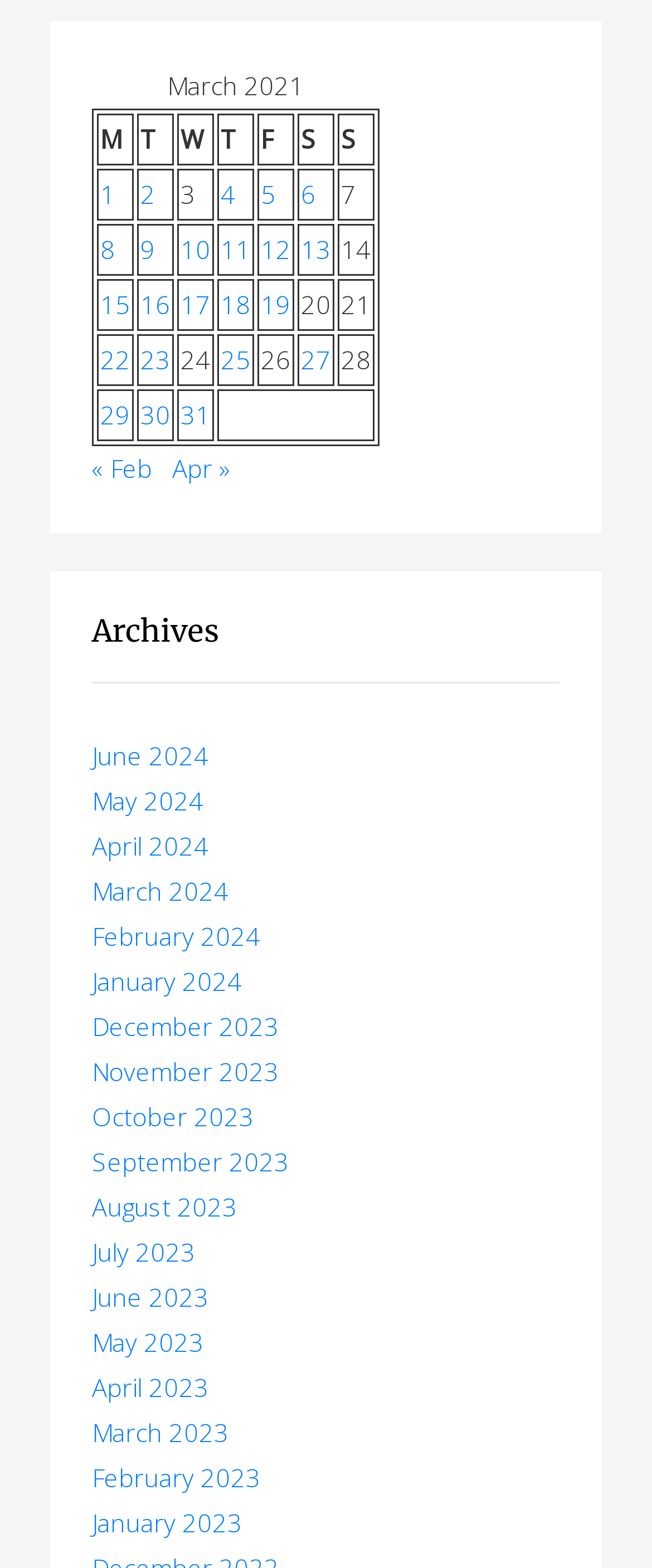Given the element description "July 2023", identify the bounding box of the corresponding UI element.

[0.141, 0.788, 0.3, 0.809]